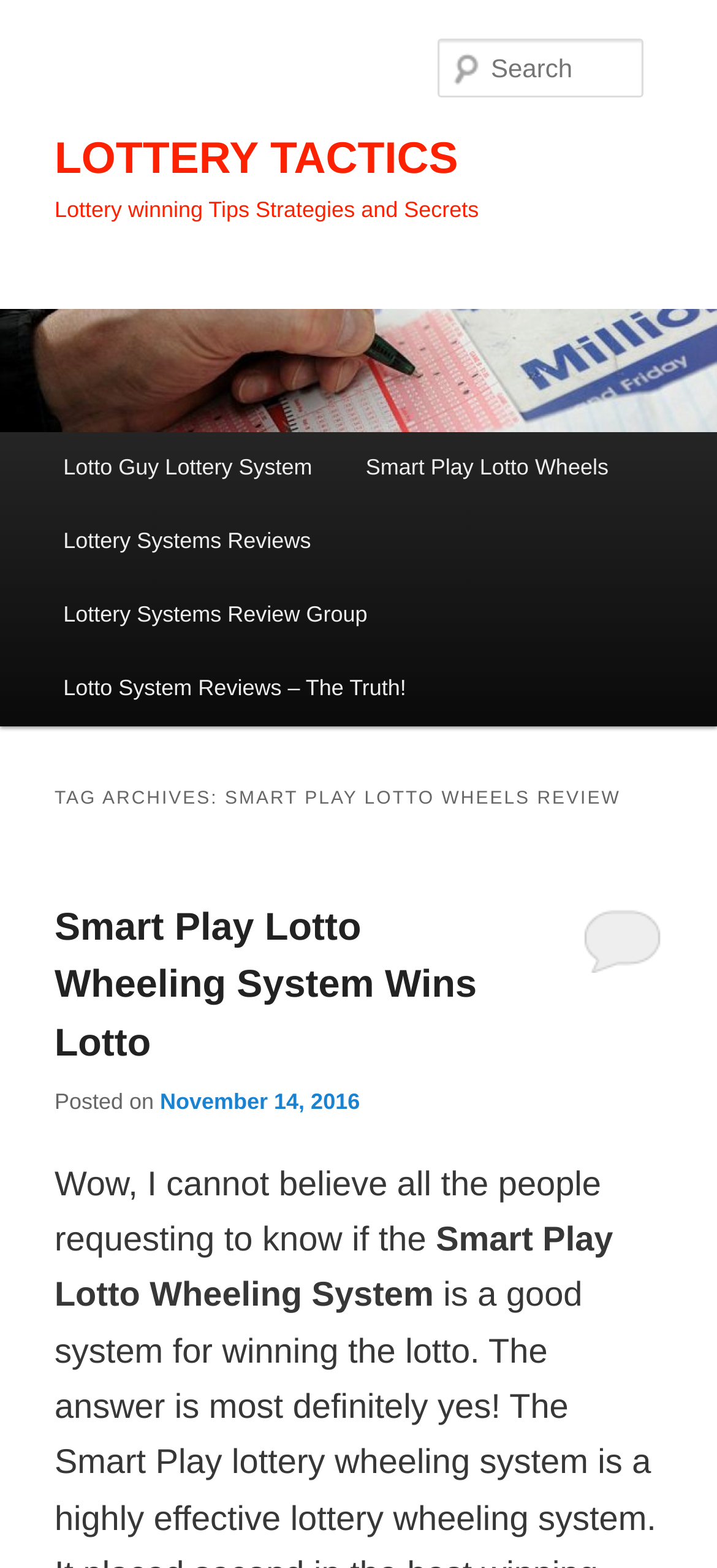Mark the bounding box of the element that matches the following description: "personal".

None